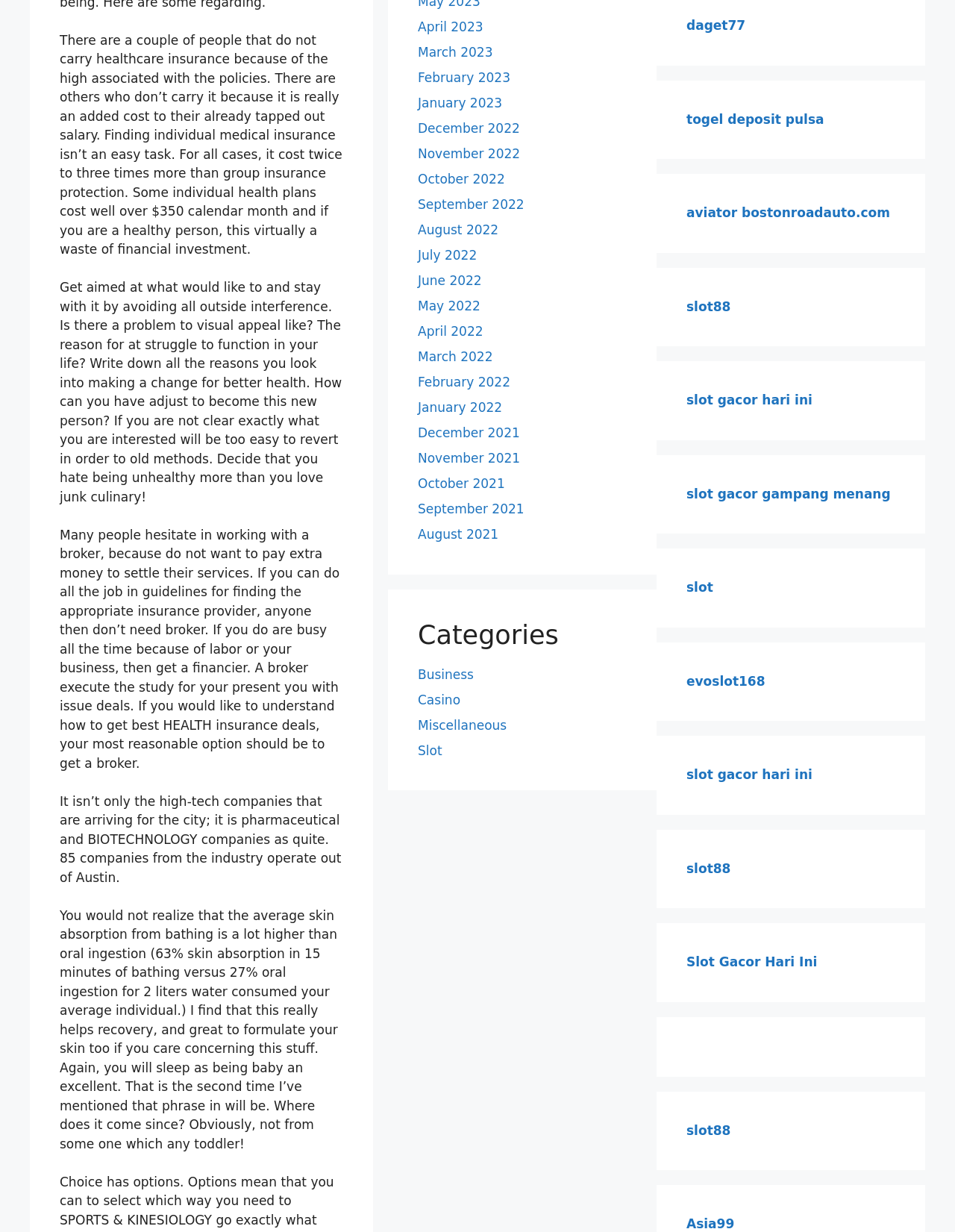Ascertain the bounding box coordinates for the UI element detailed here: "evoslot168". The coordinates should be provided as [left, top, right, bottom] with each value being a float between 0 and 1.

[0.719, 0.547, 0.801, 0.559]